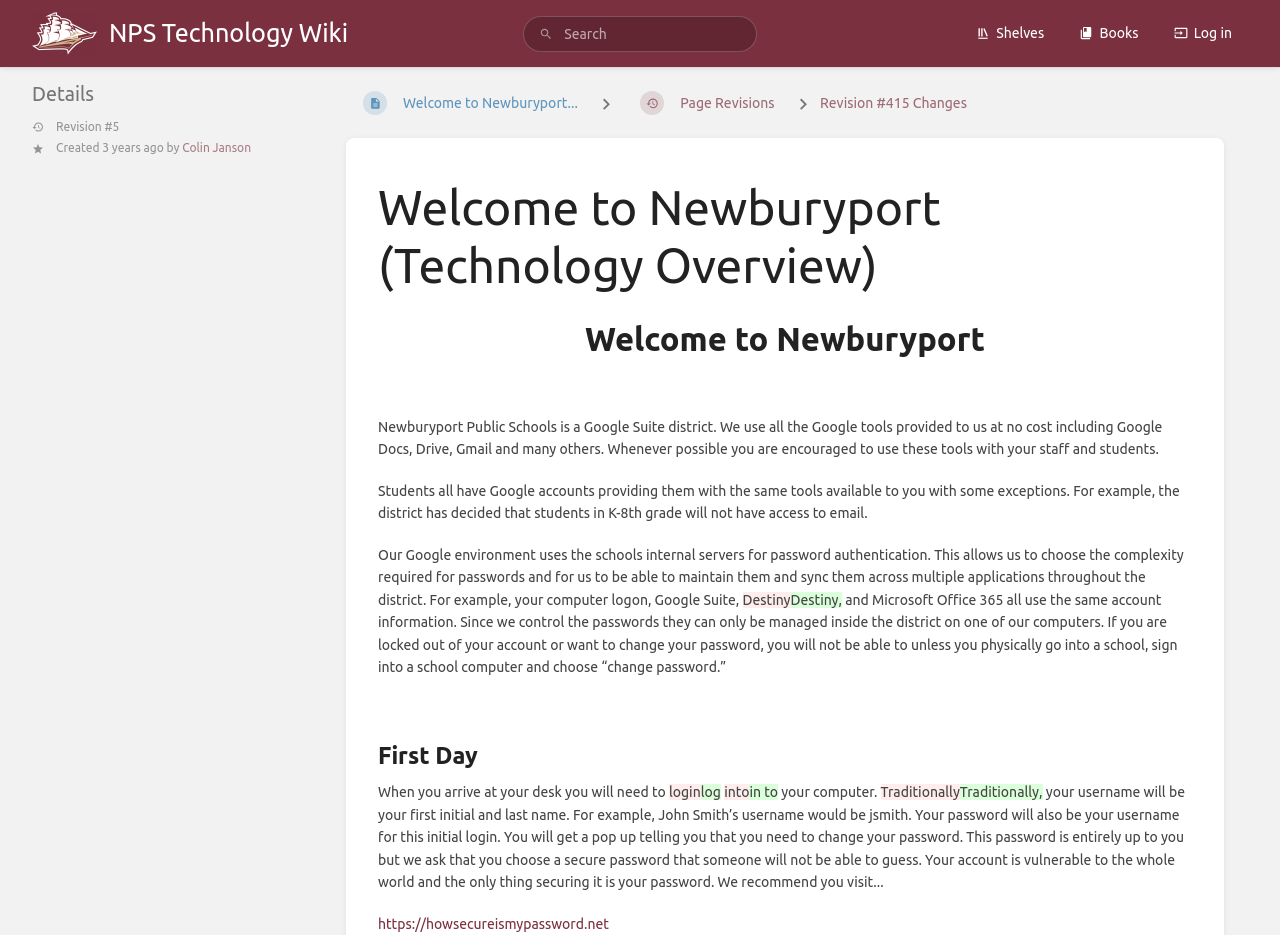What tools are provided to staff and students?
Please answer the question with a detailed and comprehensive explanation.

I found this answer by reading the text on the webpage, specifically the sentence 'We use all the Google tools provided to us at no cost including Google Docs, Drive, Gmail and many others.' which mentions the tools provided to staff and students.